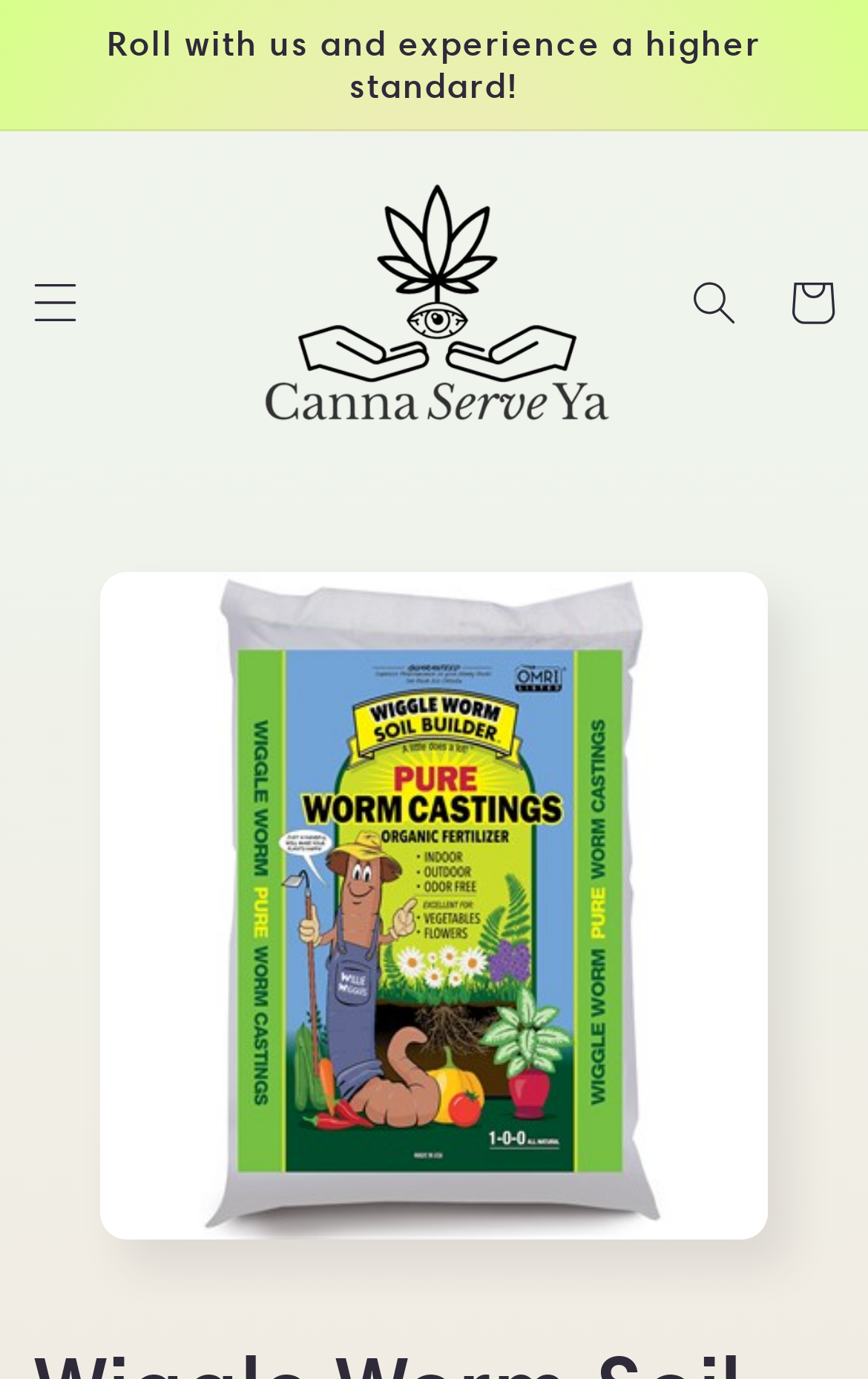What is the name of the company?
Please describe in detail the information shown in the image to answer the question.

I found the company name by looking at the link element with the text 'Canna Serve Ya' and an associated image, which suggests it's a logo or branding element.